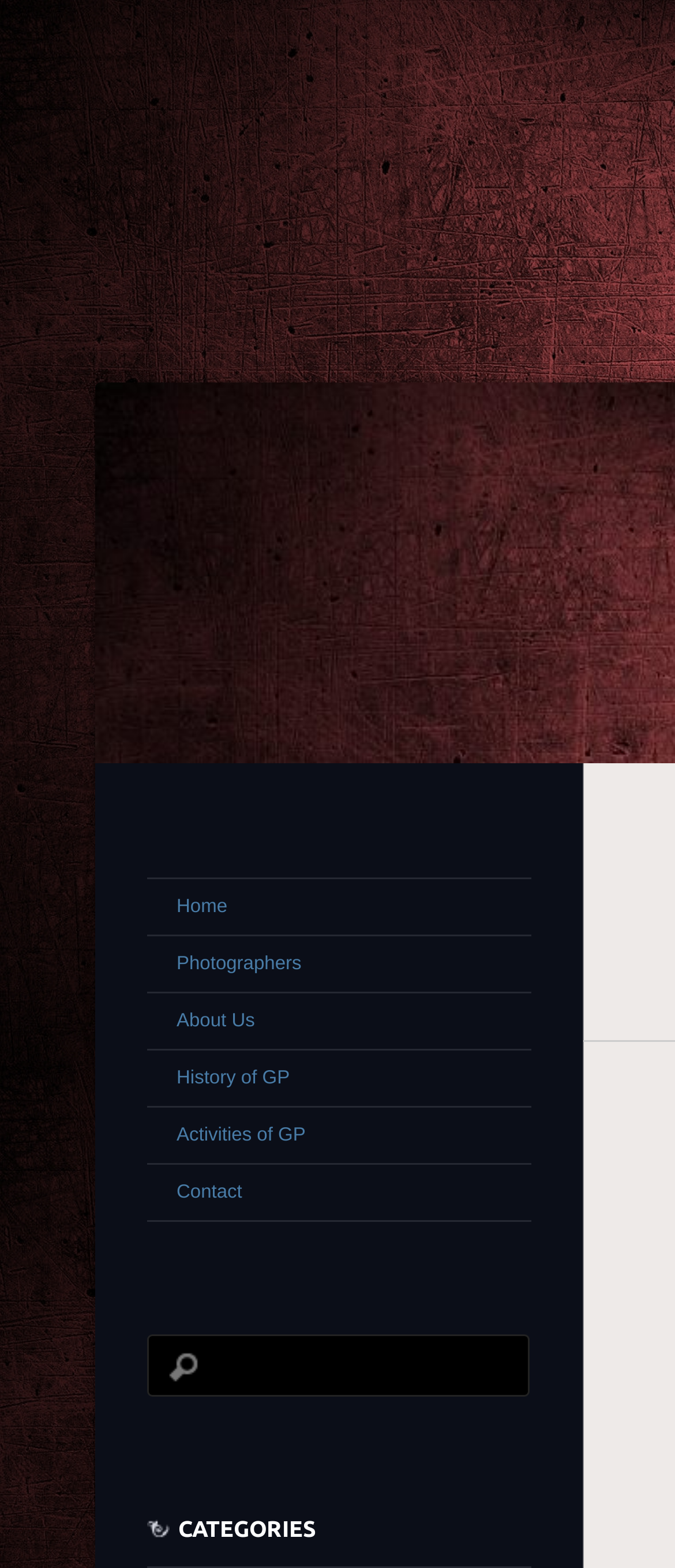Deliver a detailed narrative of the webpage's visual and textual elements.

The webpage is titled "March, 2020 - Guyana Photographers" and appears to be a navigation page for a photography organization. At the top, there are six links aligned horizontally, including "Home", "Photographers", "About Us", "History of GP", "Activities of GP", and "Contact". These links are positioned in the top half of the page, with the "Home" link at the top left and the "Contact" link at the top right.

Below the links, there is a single-line textbox, likely for search or input purposes. It is centered and takes up about a quarter of the page's width.

At the very bottom of the page, there is a heading titled "CATEGORIES", which suggests that the page may lead to categorized content related to photography.